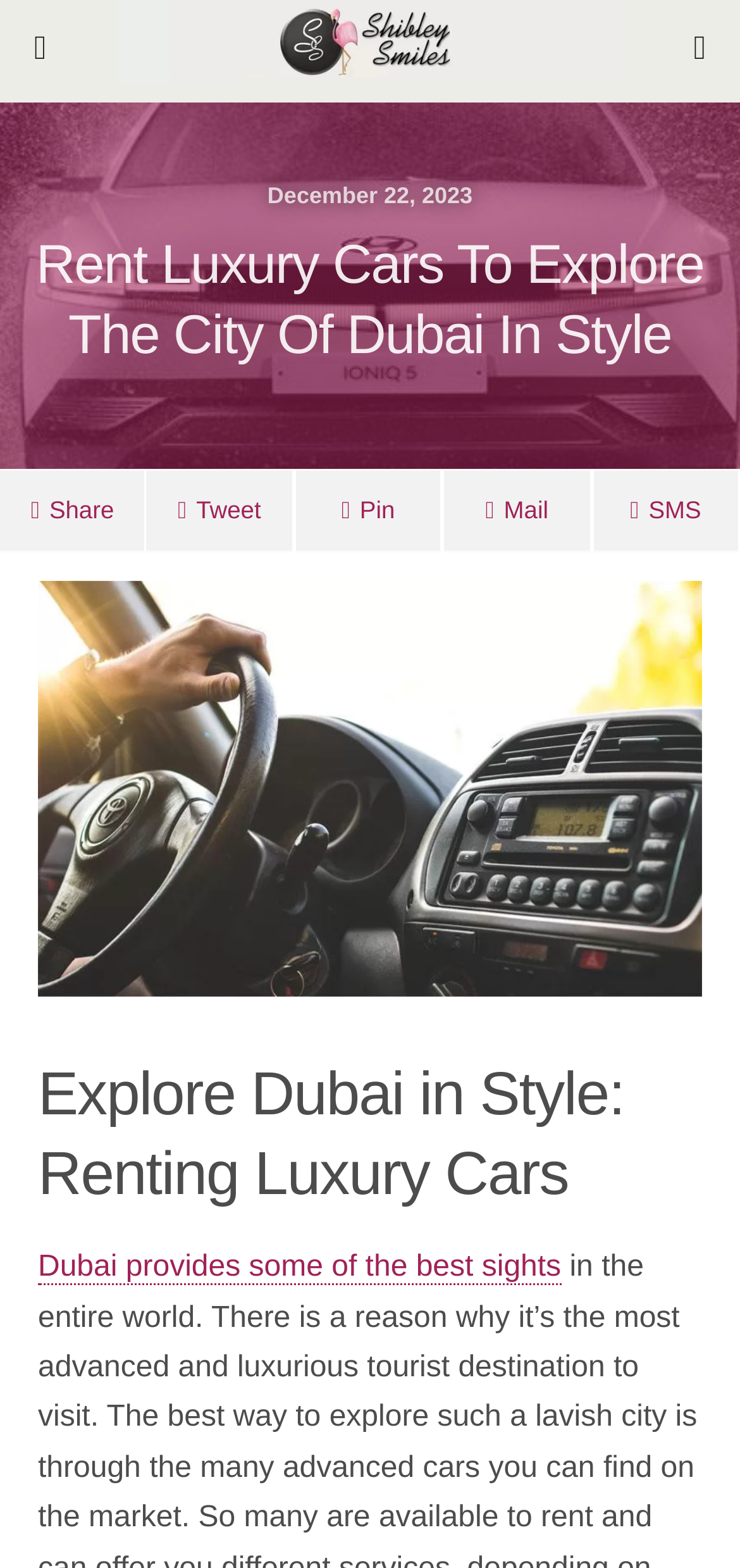Summarize the webpage comprehensively, mentioning all visible components.

The webpage is about renting luxury cars to explore the city of Dubai in style. At the top left corner, there is a logo image with a link. Next to it, there is a search bar with a text box and a search button. Below the search bar, there is a date displayed as "December 22, 2023". 

The main heading "Rent Luxury Cars To Explore The City Of Dubai In Style" is centered at the top of the page. Below the heading, there are four social media links to share, tweet, pin, and mail the content, aligned horizontally from left to right.

A large image of luxury cars takes up most of the page, with a heading "Explore Dubai in Style: Renting Luxury Cars" placed above it. The image is positioned in the middle of the page, with some space on the left and right sides. 

At the bottom of the page, there is a link to an article or content about Dubai providing some of the best sights.